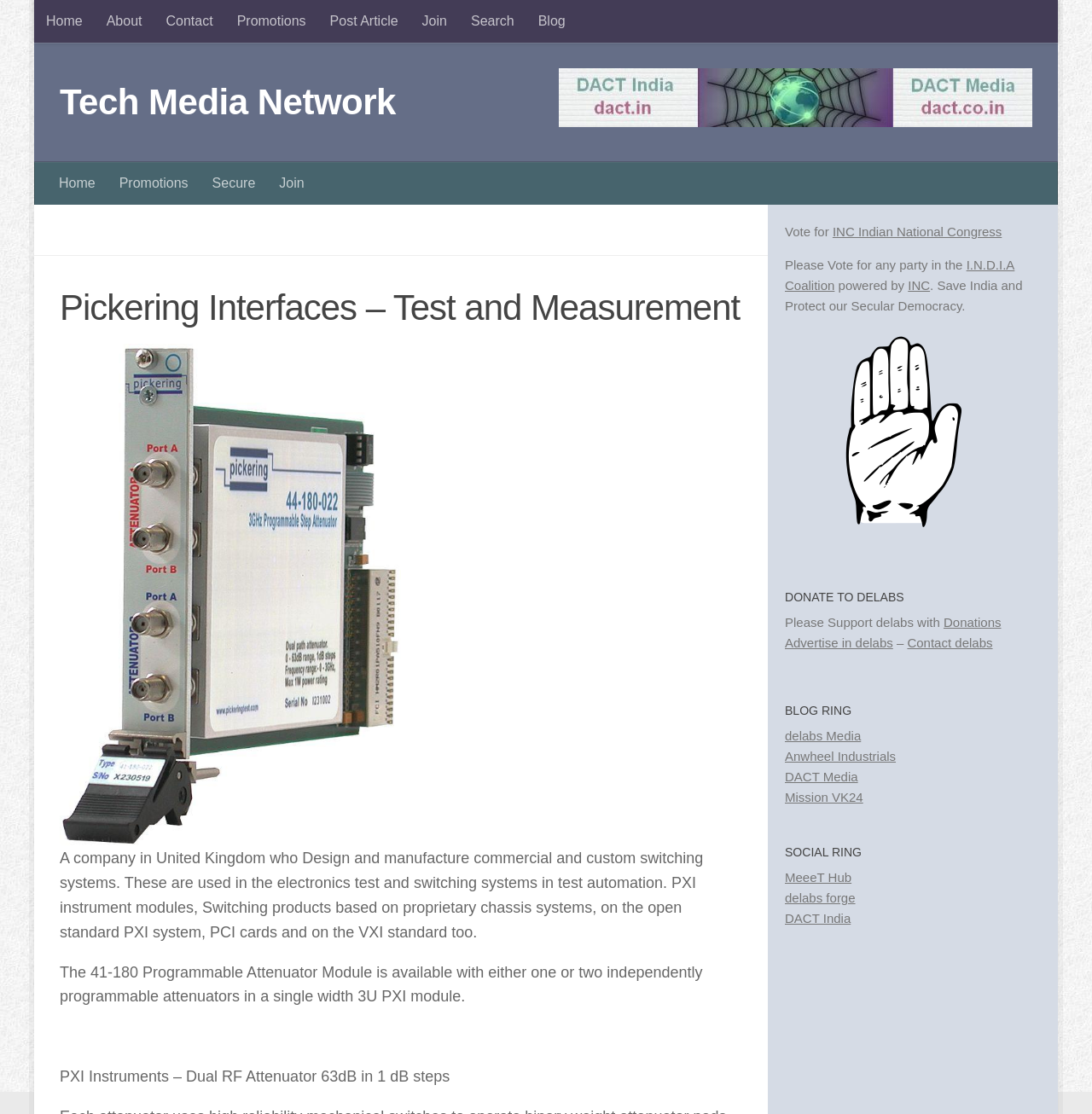Please specify the bounding box coordinates of the clickable region to carry out the following instruction: "Search for something". The coordinates should be four float numbers between 0 and 1, in the format [left, top, right, bottom].

[0.42, 0.0, 0.482, 0.038]